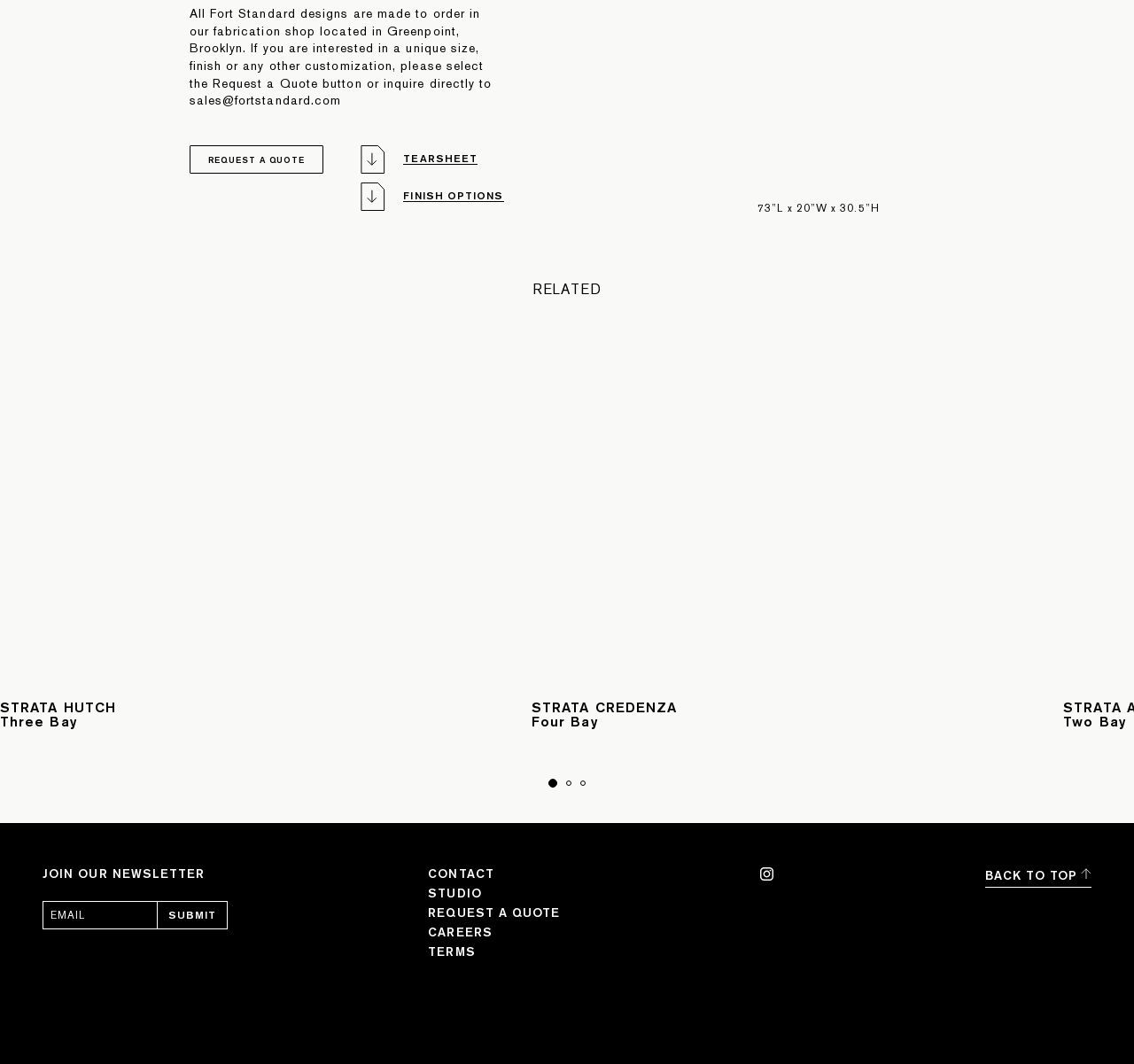Indicate the bounding box coordinates of the element that must be clicked to execute the instruction: "Click the BACK TO TOP button". The coordinates should be given as four float numbers between 0 and 1, i.e., [left, top, right, bottom].

[0.869, 0.815, 0.962, 0.835]